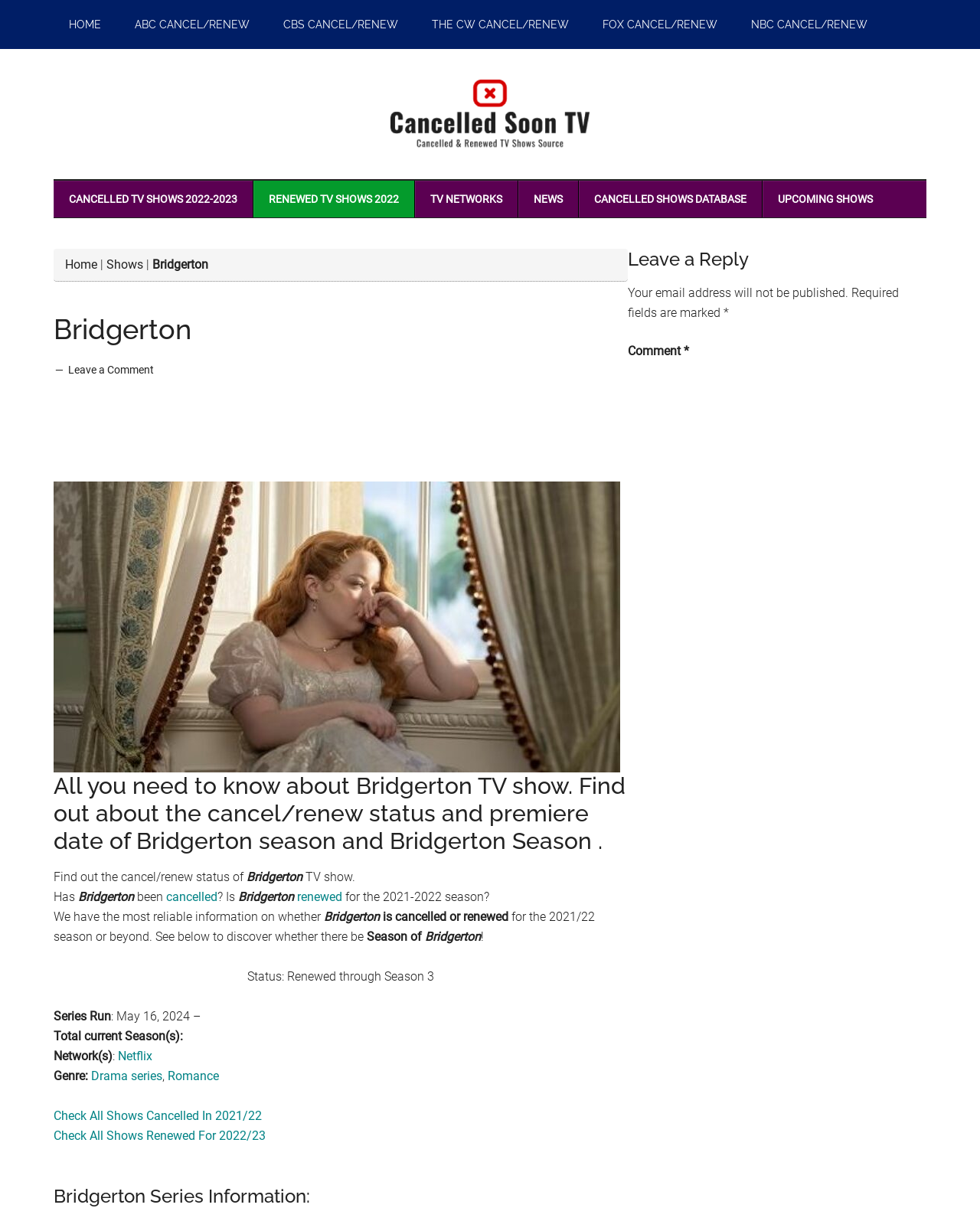Please find the bounding box coordinates of the element that needs to be clicked to perform the following instruction: "Click on the 'Netflix' link". The bounding box coordinates should be four float numbers between 0 and 1, represented as [left, top, right, bottom].

[0.12, 0.859, 0.155, 0.871]